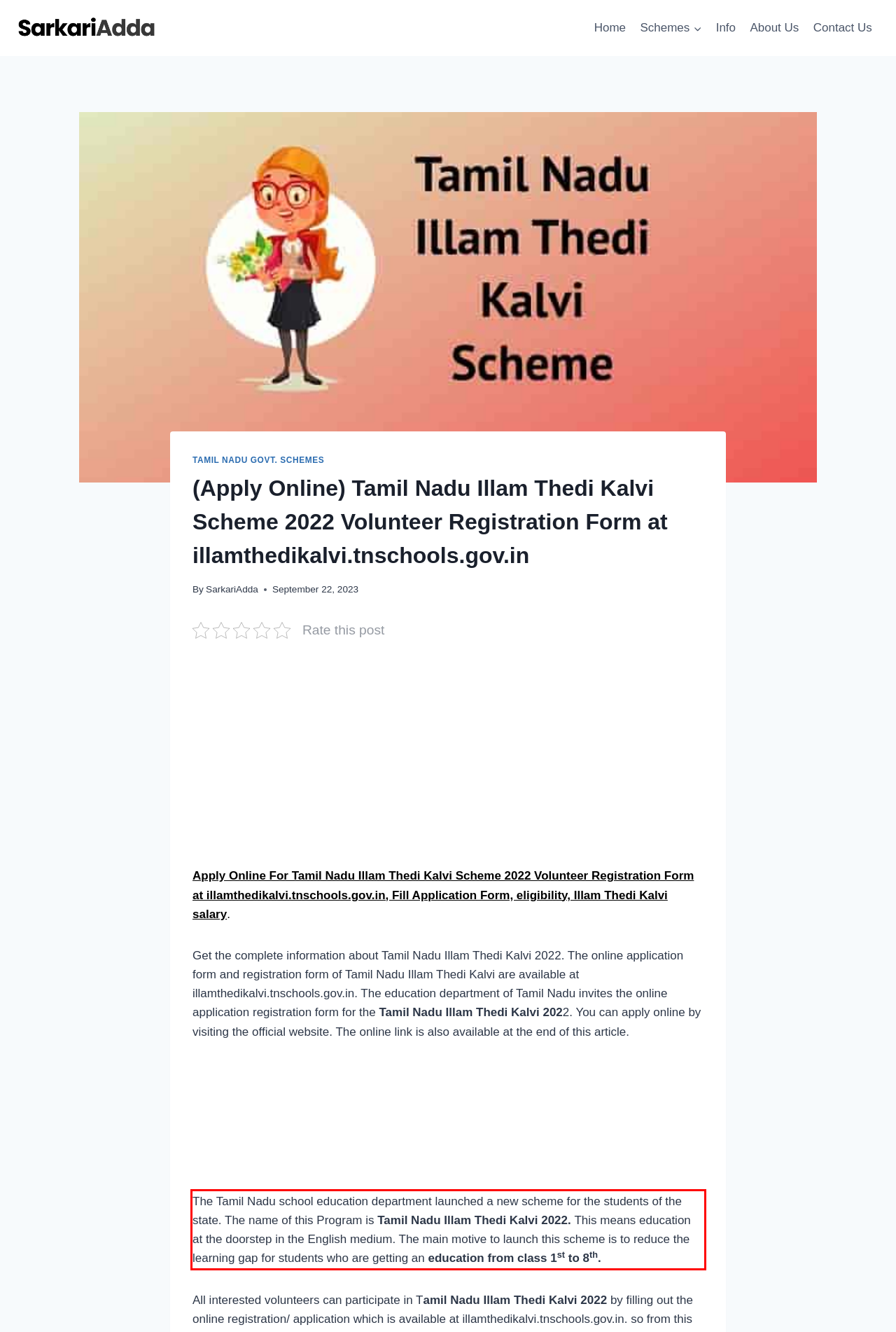Within the screenshot of the webpage, there is a red rectangle. Please recognize and generate the text content inside this red bounding box.

The Tamil Nadu school education department launched a new scheme for the students of the state. The name of this Program is Tamil Nadu Illam Thedi Kalvi 2022. This means education at the doorstep in the English medium. The main motive to launch this scheme is to reduce the learning gap for students who are getting an education from class 1st to 8th.